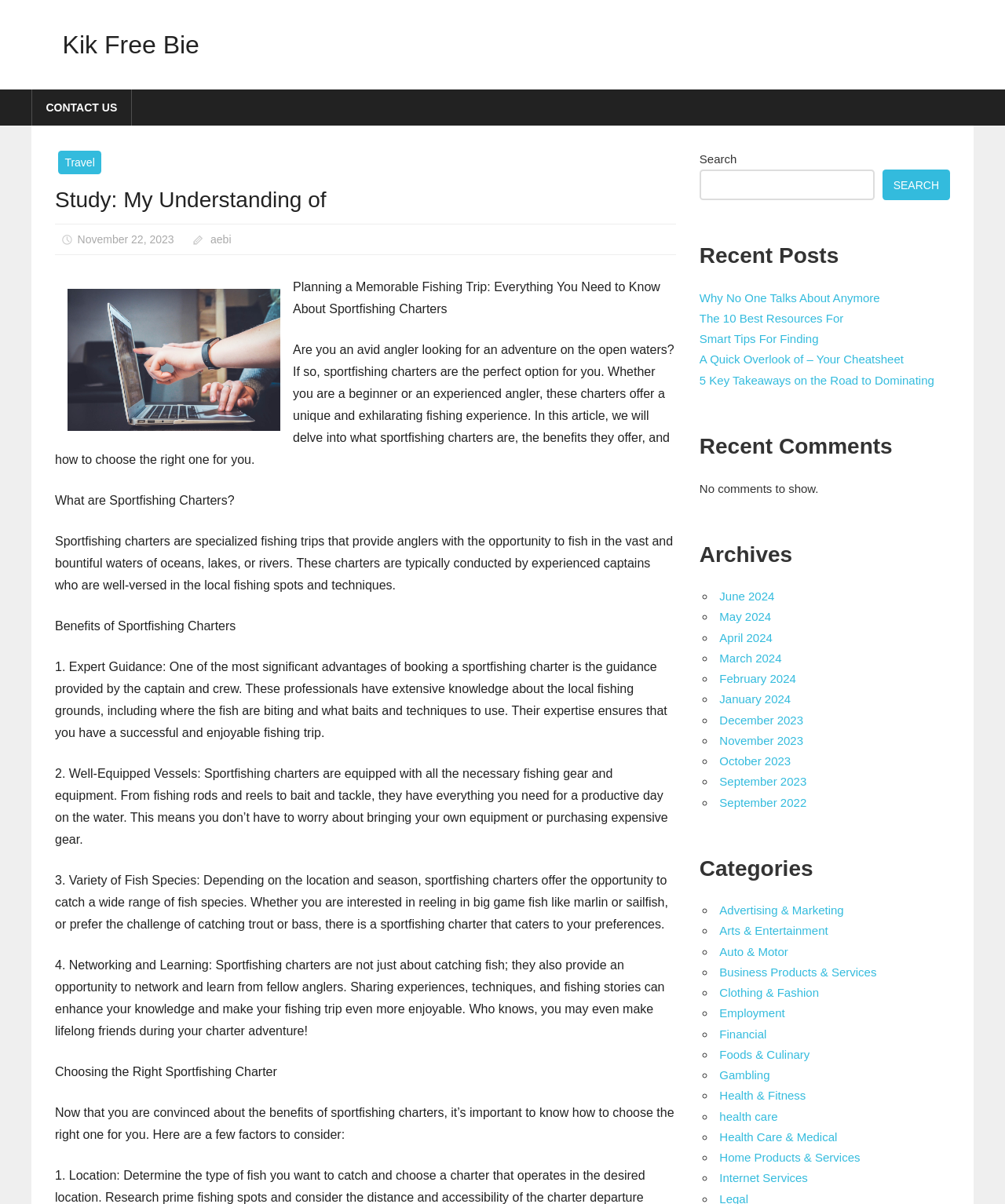How many benefits of sportfishing charters are mentioned in the article?
Based on the visual content, answer with a single word or a brief phrase.

4